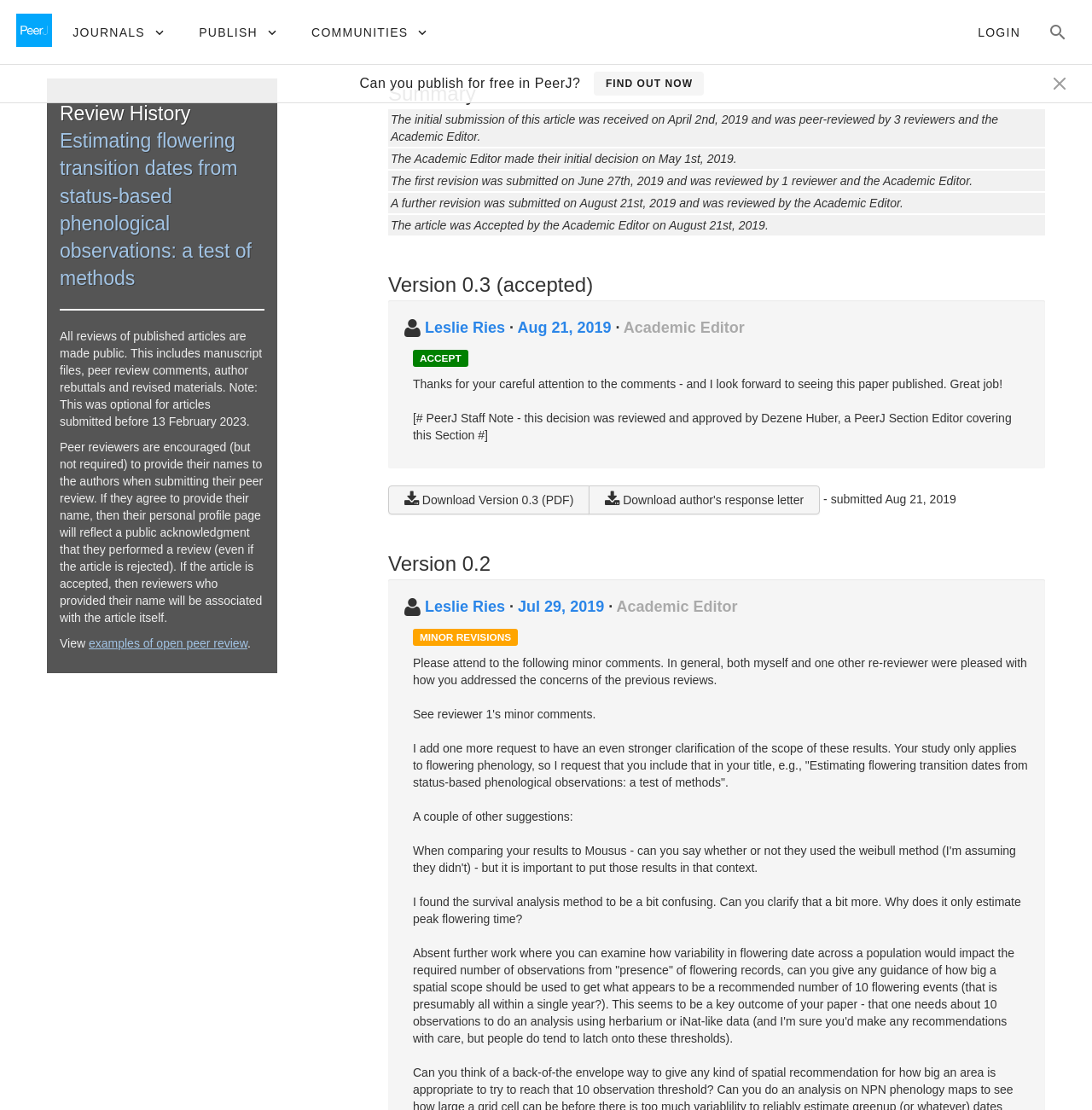Kindly determine the bounding box coordinates for the area that needs to be clicked to execute this instruction: "View the article".

[0.055, 0.117, 0.23, 0.261]